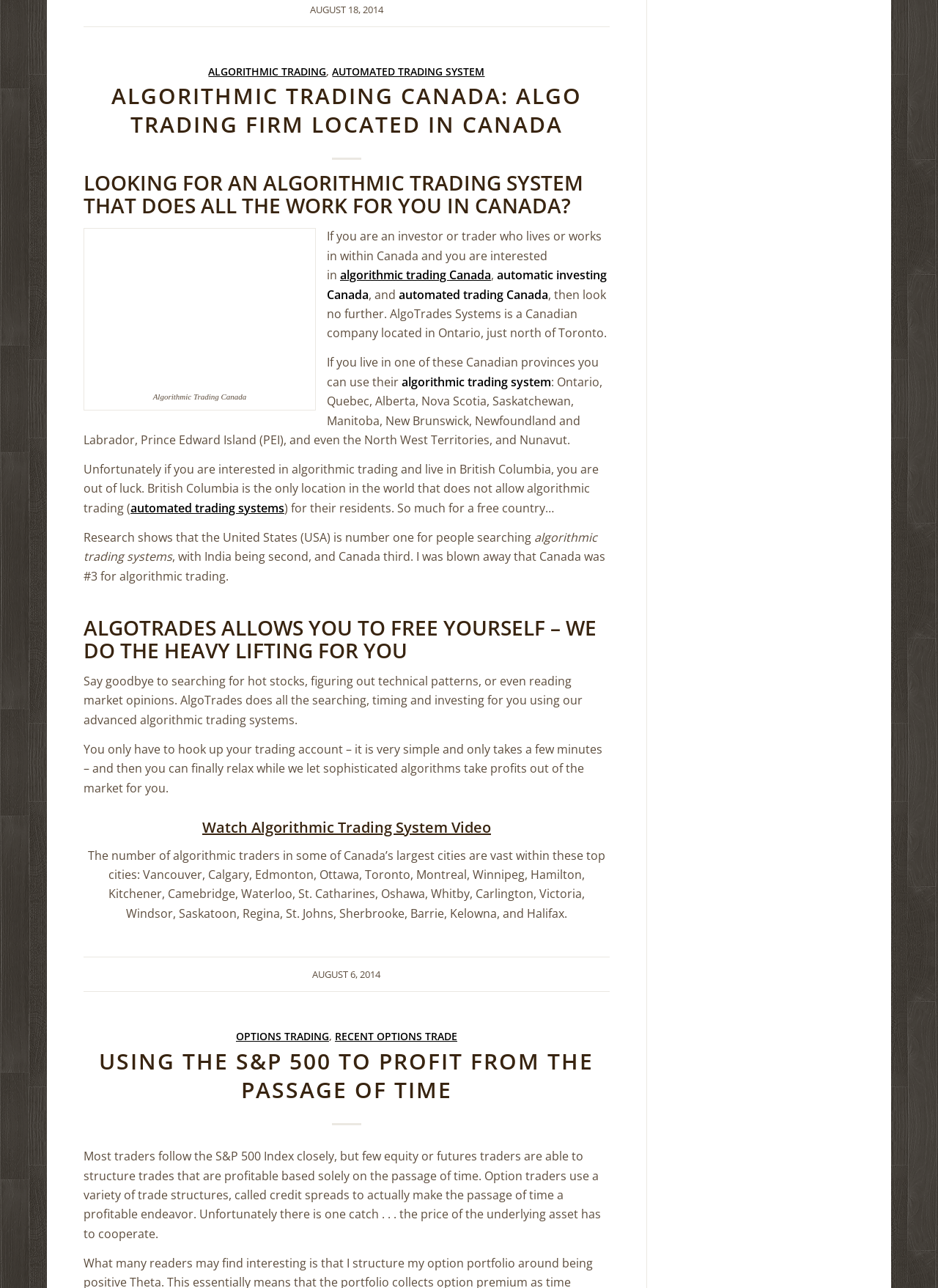What is the ranking of Canada in algorithmic trading searches?
Based on the screenshot, provide your answer in one word or phrase.

Third